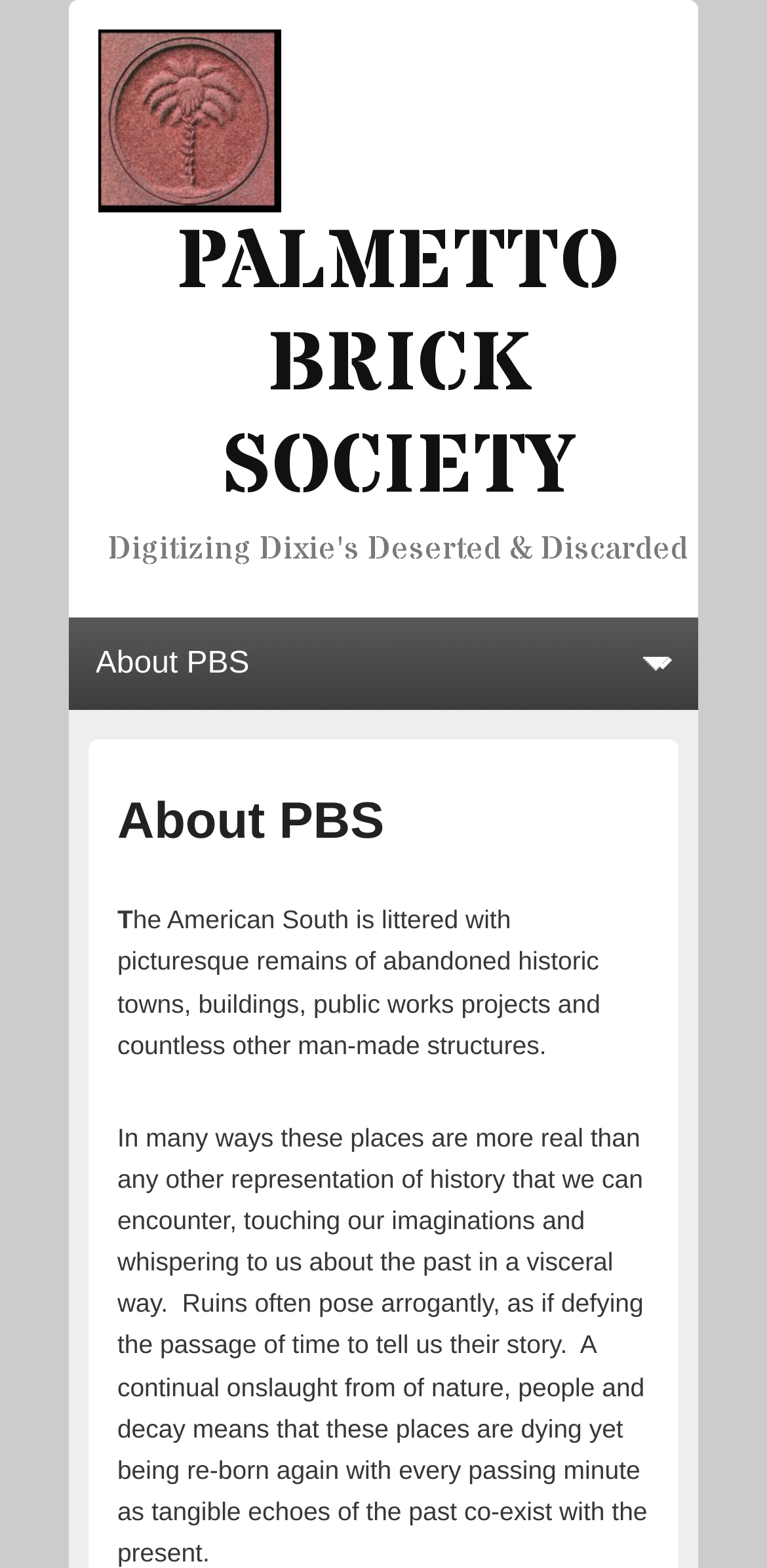Please give a concise answer to this question using a single word or phrase: 
What is the primary focus of the society?

Digitizing historic structures